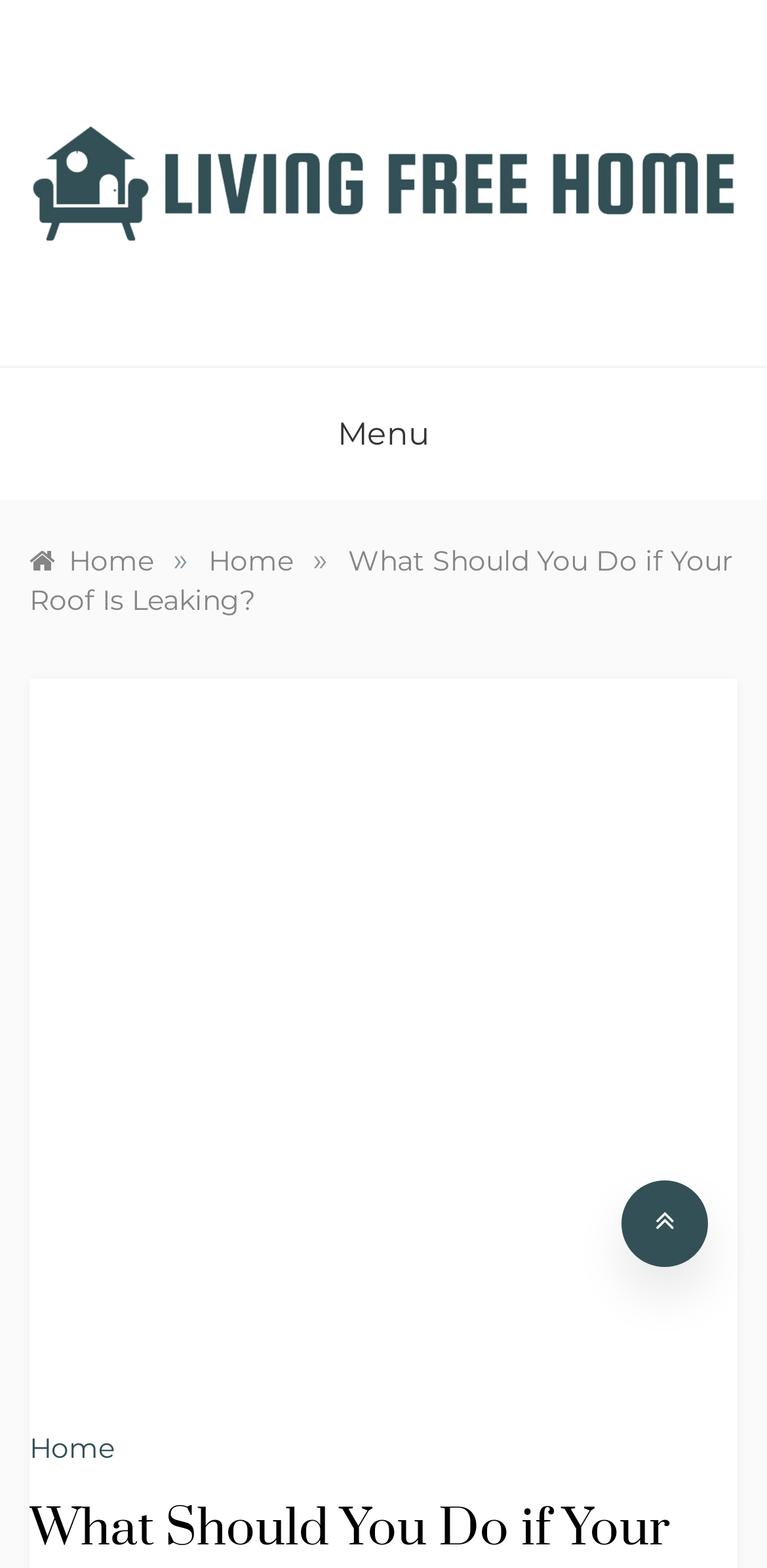Please identify the bounding box coordinates of the element's region that should be clicked to execute the following instruction: "click on menu". The bounding box coordinates must be four float numbers between 0 and 1, i.e., [left, top, right, bottom].

[0.424, 0.234, 0.576, 0.318]